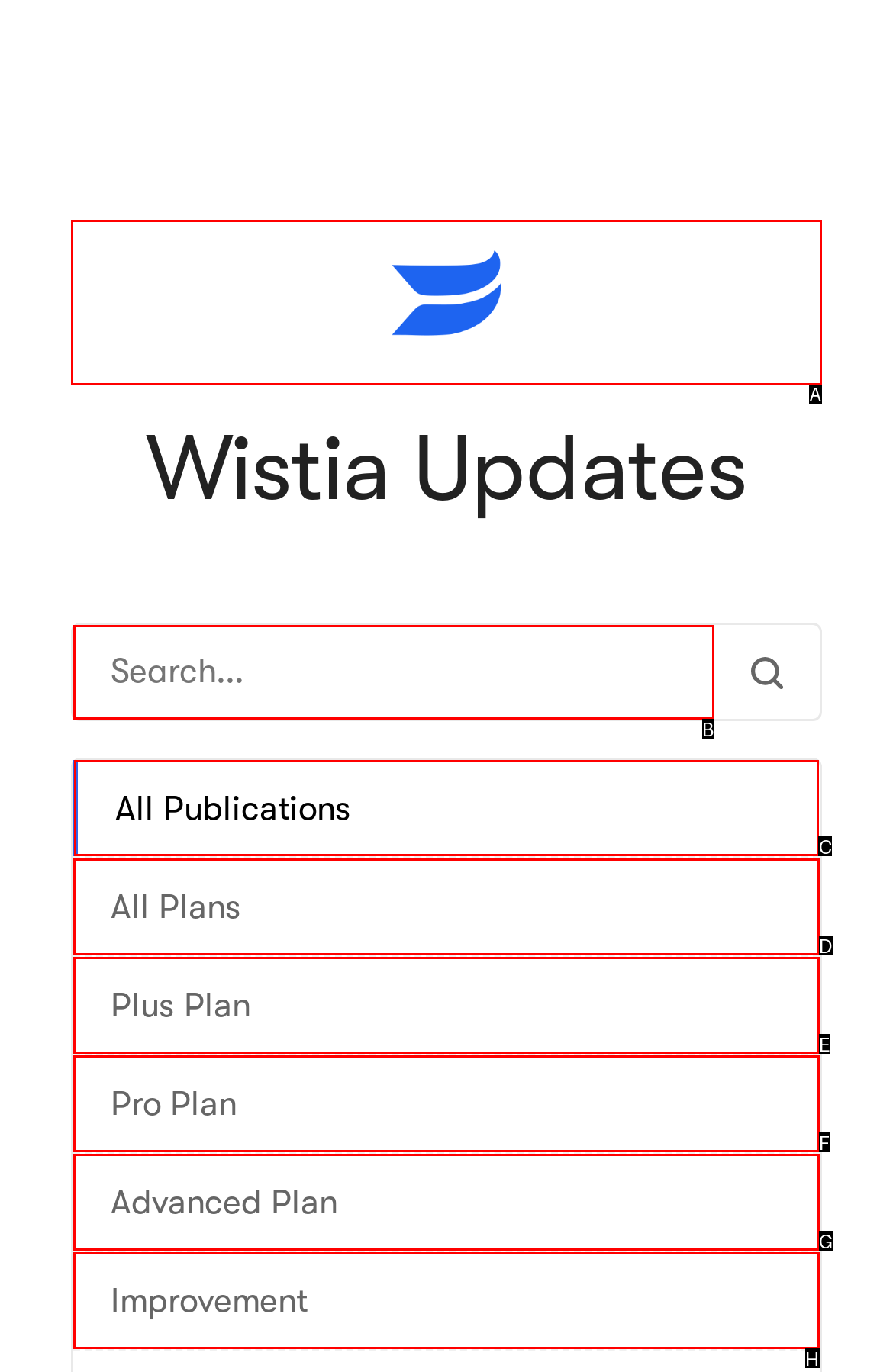Identify the letter of the UI element you should interact with to perform the task: Go to All Publications
Reply with the appropriate letter of the option.

C